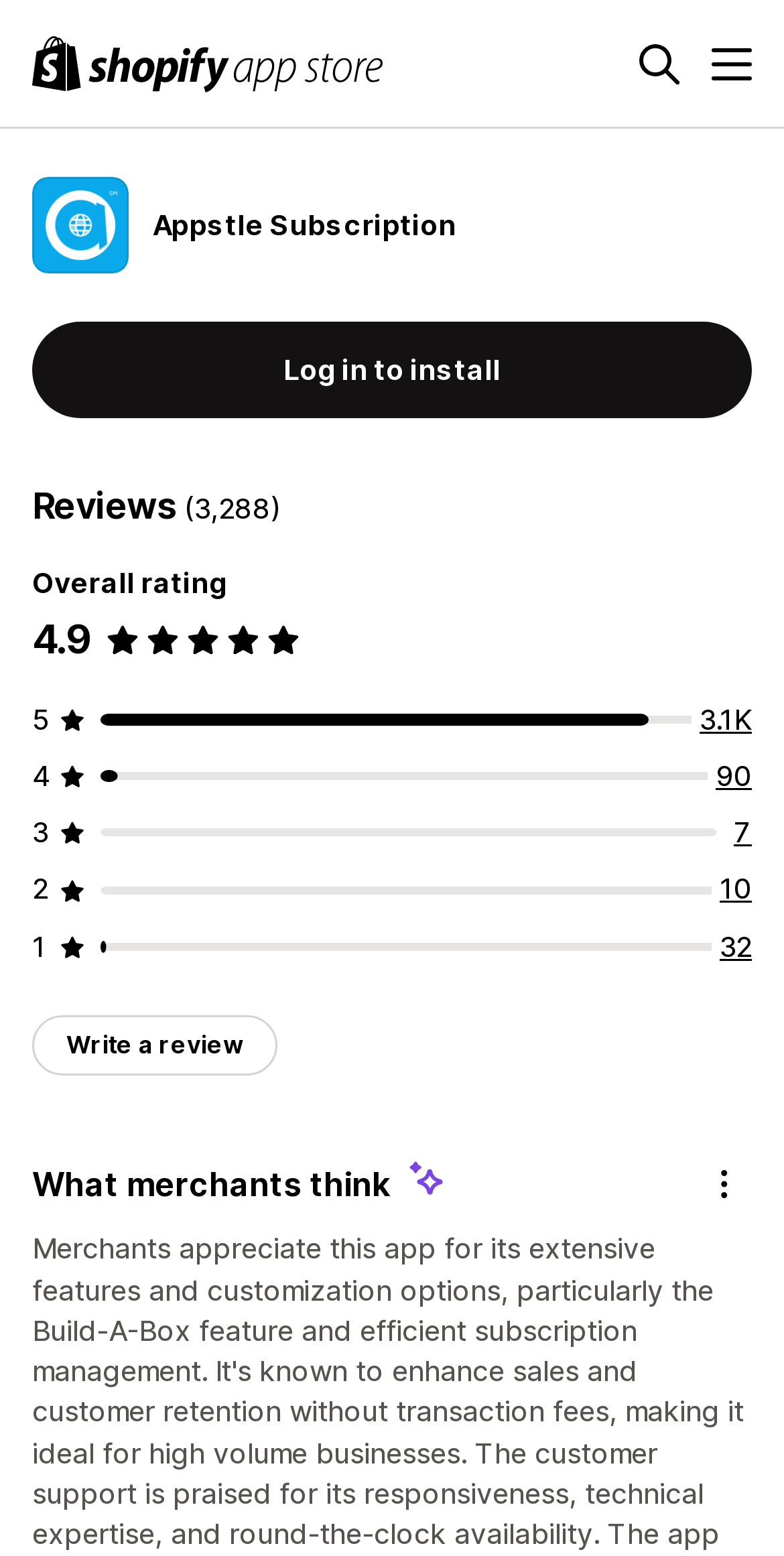Highlight the bounding box coordinates of the region I should click on to meet the following instruction: "View all reviews".

[0.892, 0.45, 0.959, 0.472]